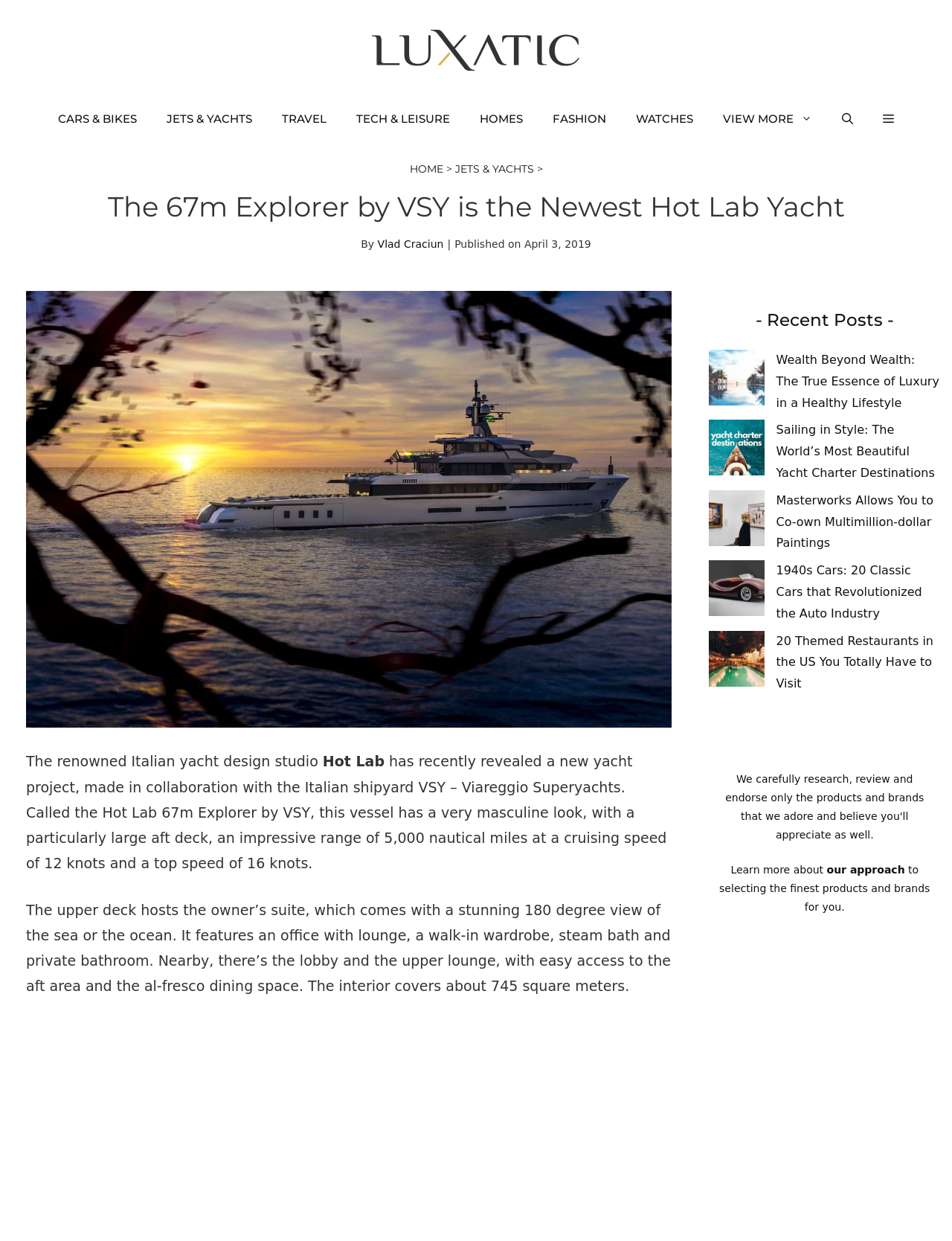Create an elaborate caption that covers all aspects of the webpage.

This webpage is about a luxury yacht, the Hot Lab 67m Explorer by VSY. At the top, there is a banner with a link to the website "Luxatic" and an image of the logo. Below the banner, there is a navigation menu with links to various categories such as "CARS & BIKES", "JETS & YACHTS", "TRAVEL", and more.

On the left side, there is a link to the "HOME" page, followed by a heading that reads "The 67m Explorer by VSY is the Newest Hot Lab Yacht". Below the heading, there is a byline that reads "By Vlad Craciun" and a publication date of "April 3, 2019".

The main content of the page is an article about the Hot Lab 67m Explorer yacht. The article is accompanied by a large image of the yacht, which takes up most of the width of the page. The text describes the yacht's features, including its masculine design, large aft deck, and impressive range of 5,000 nautical miles.

Below the article, there is a section titled "Recent Posts" that lists several links to other articles, each with a brief description and an accompanying image. The articles appear to be related to luxury lifestyle and travel.

At the bottom of the page, there is a complementary section with a link to "Learn more about our approach" to selecting luxury products and brands.